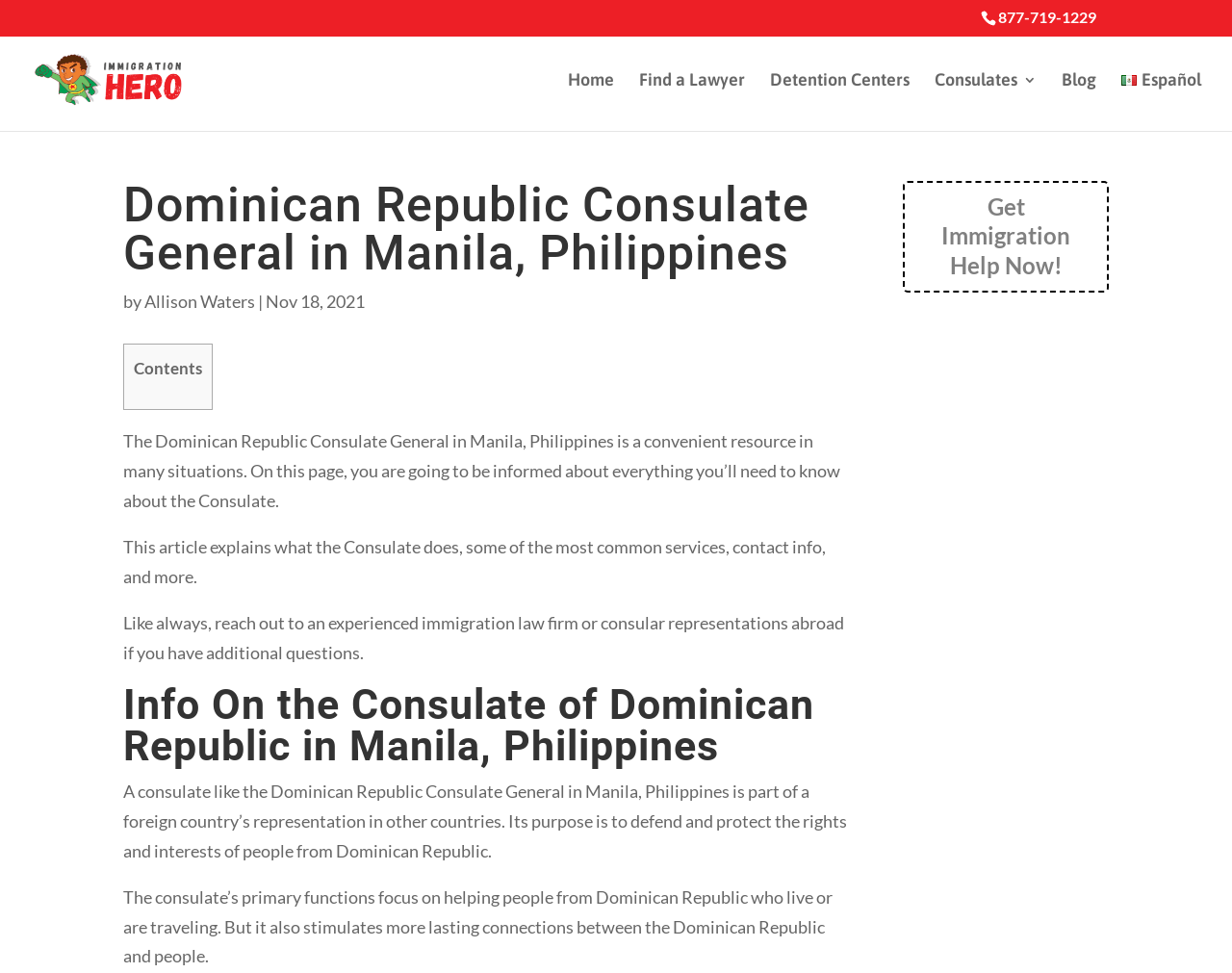Please identify the bounding box coordinates of the element that needs to be clicked to perform the following instruction: "Learn about ICE Detention Centers".

[0.027, 0.07, 0.252, 0.091]